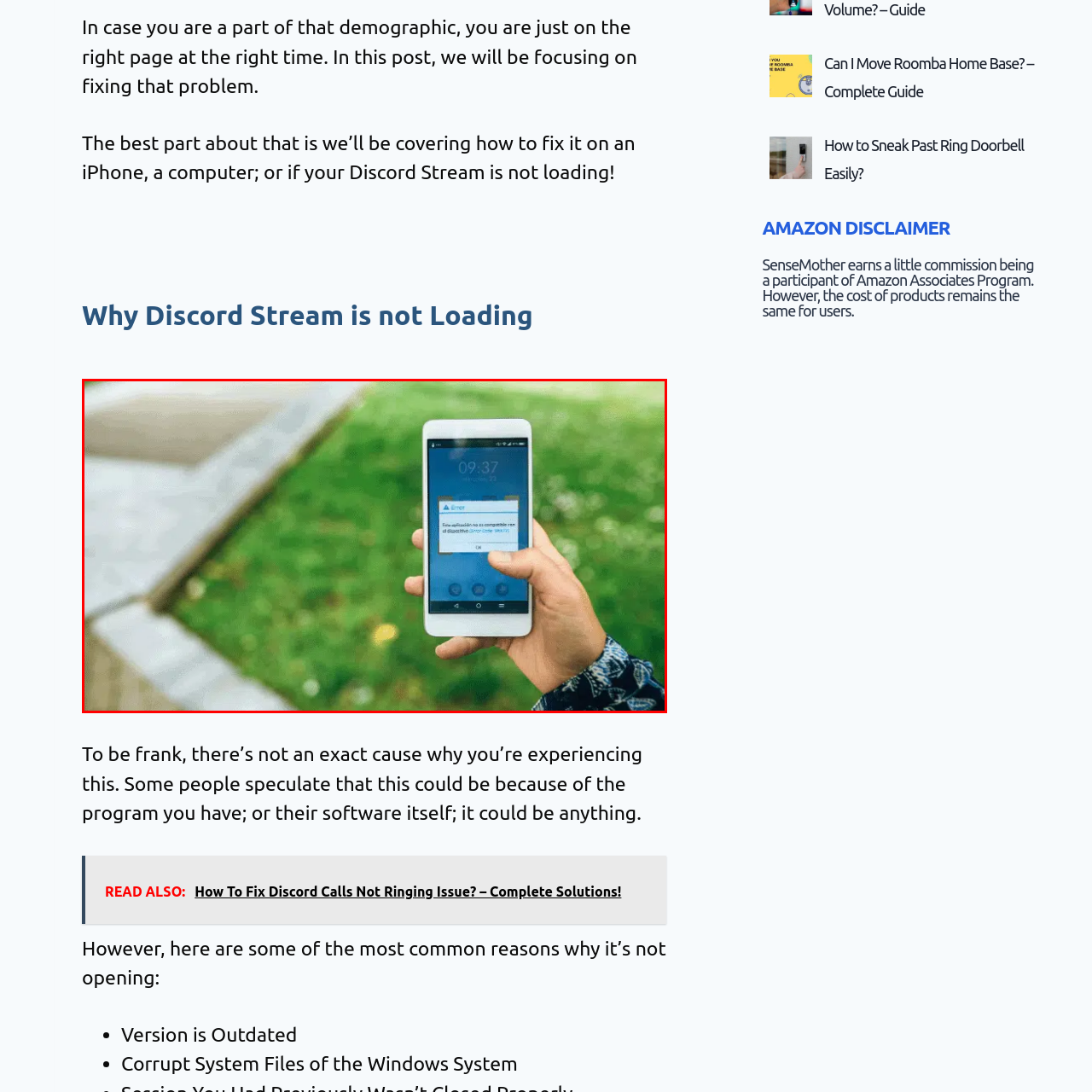Offer an in-depth description of the scene contained in the red rectangle.

The image depicts a person holding a smartphone outdoors, displaying a prominent error message on the screen. The background features a vivid green lawn, illustrating a bright, sunny day. The smartphone's screen shows the time as 09:37 and an alert that states: "Error: Este dispositivo no es compatible con el Bluetooth de Discord," indicating a compatibility issue between the device and Discord's Bluetooth functionality. The relaxed outdoor setting contrasts with the frustration conveyed by the notification, emphasizing common technology problems users face while attempting to connect applications.